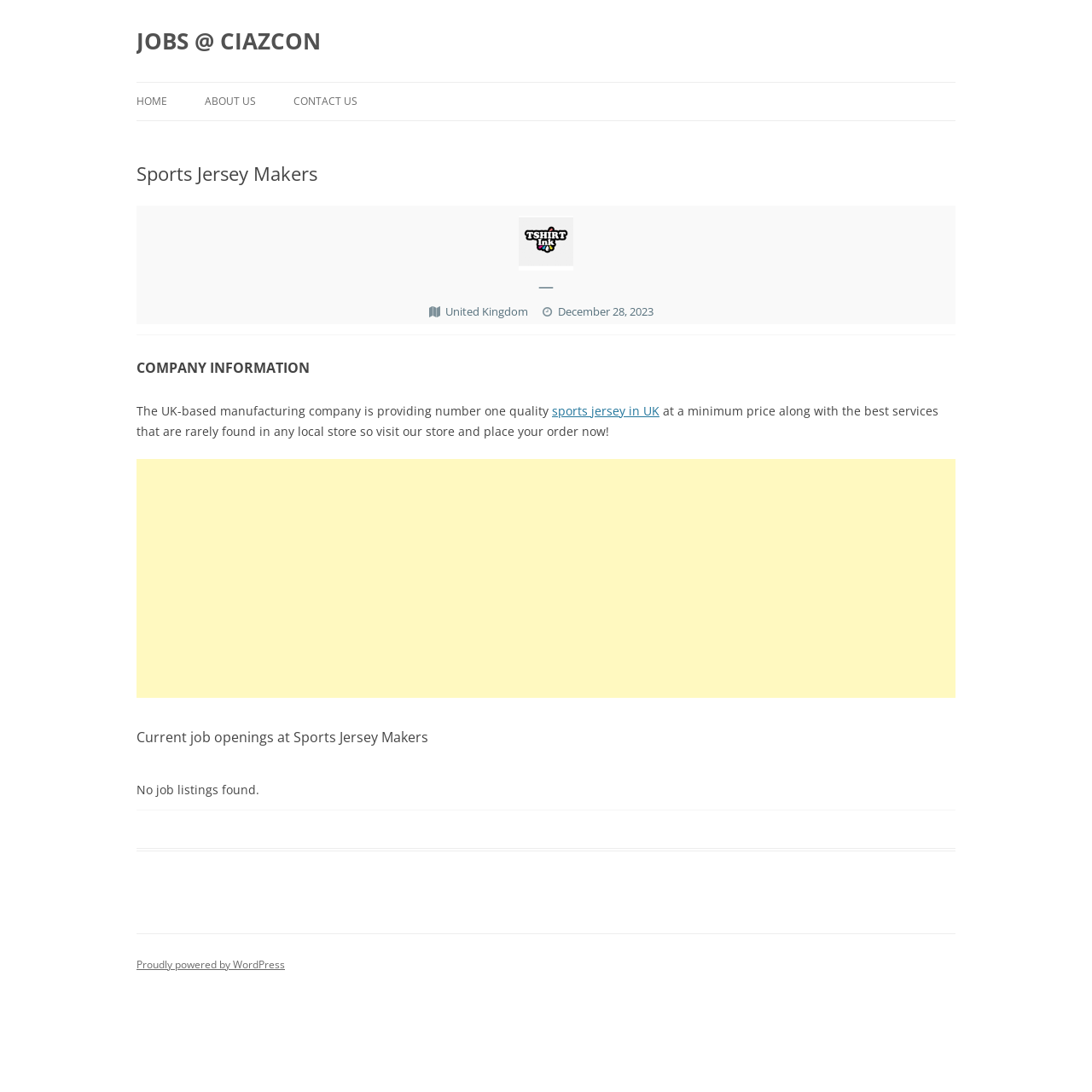What is the date mentioned on the webpage?
Please provide a detailed and comprehensive answer to the question.

I found the date by looking at the static text 'December 28, 2023' which is located at [0.511, 0.278, 0.598, 0.292] within the article section.